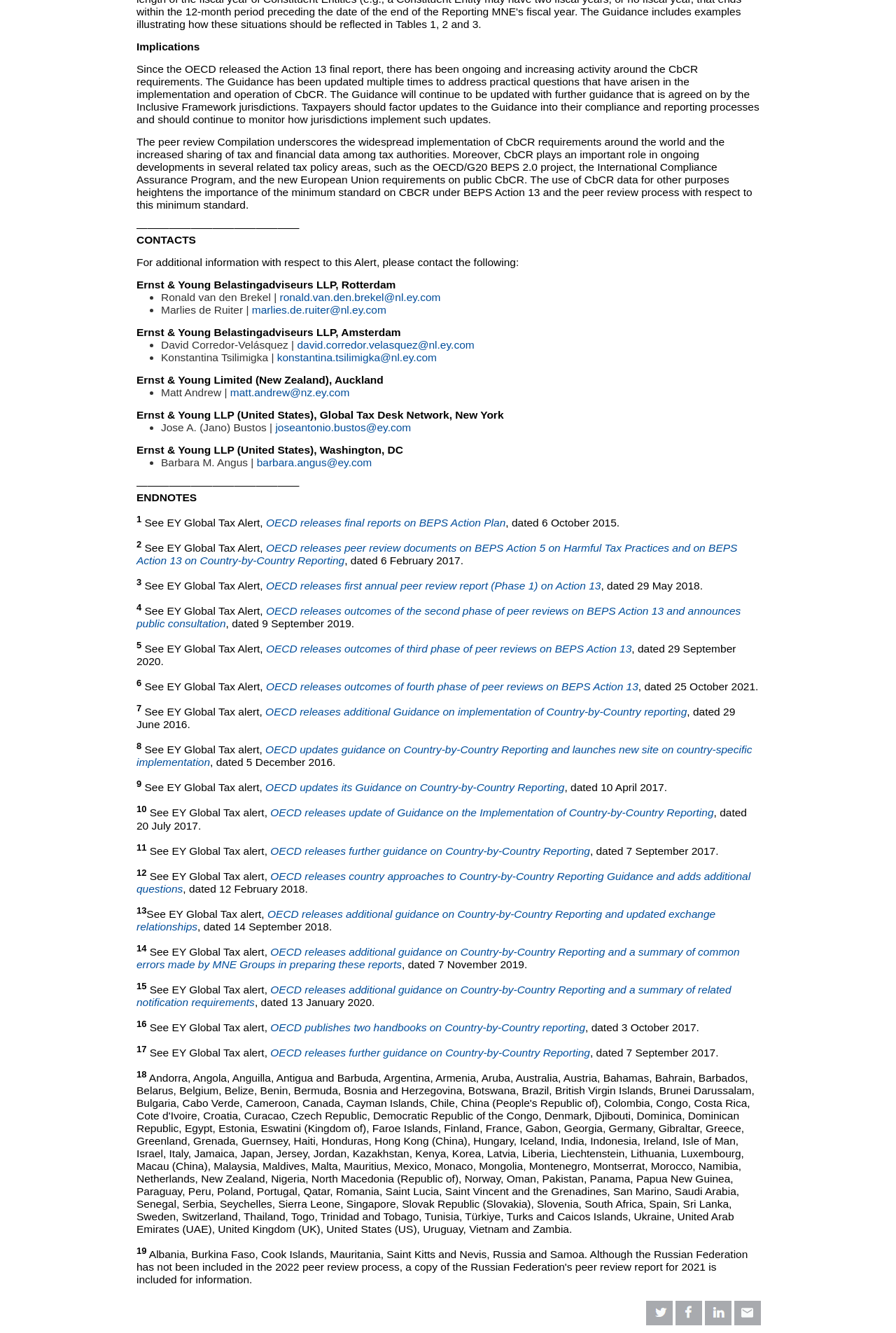Based on the element description: "ronald.van.den.brekel@nl.ey.com", identify the bounding box coordinates for this UI element. The coordinates must be four float numbers between 0 and 1, listed as [left, top, right, bottom].

[0.312, 0.218, 0.492, 0.227]